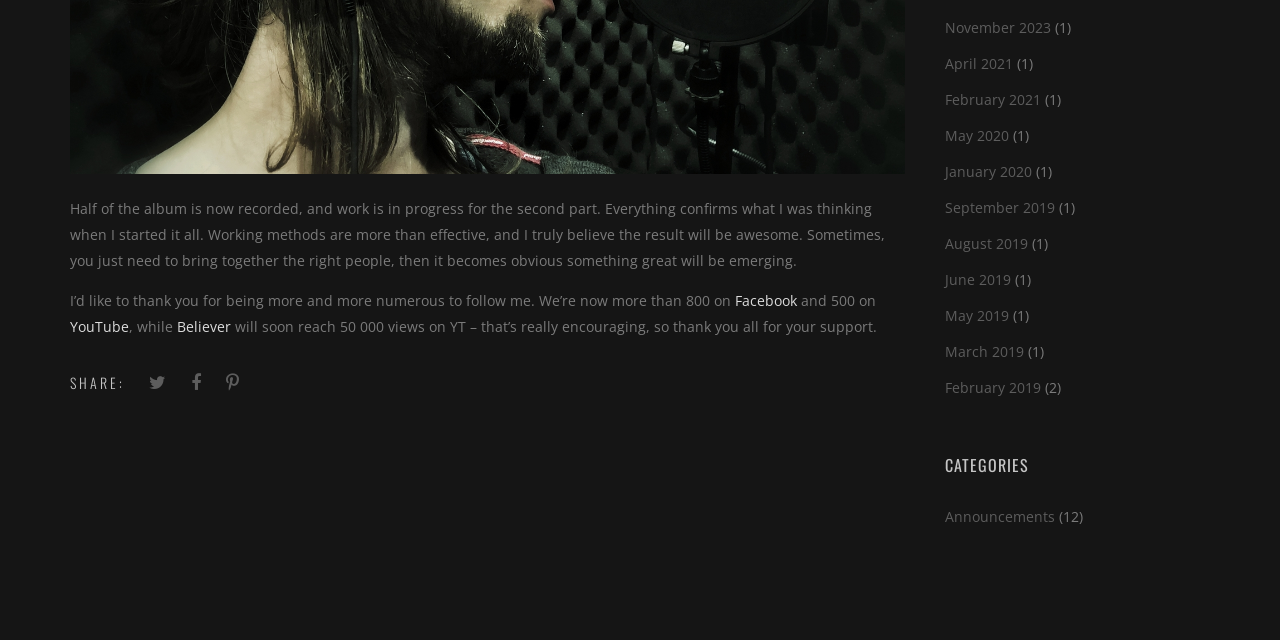Mark the bounding box of the element that matches the following description: "About Us".

None